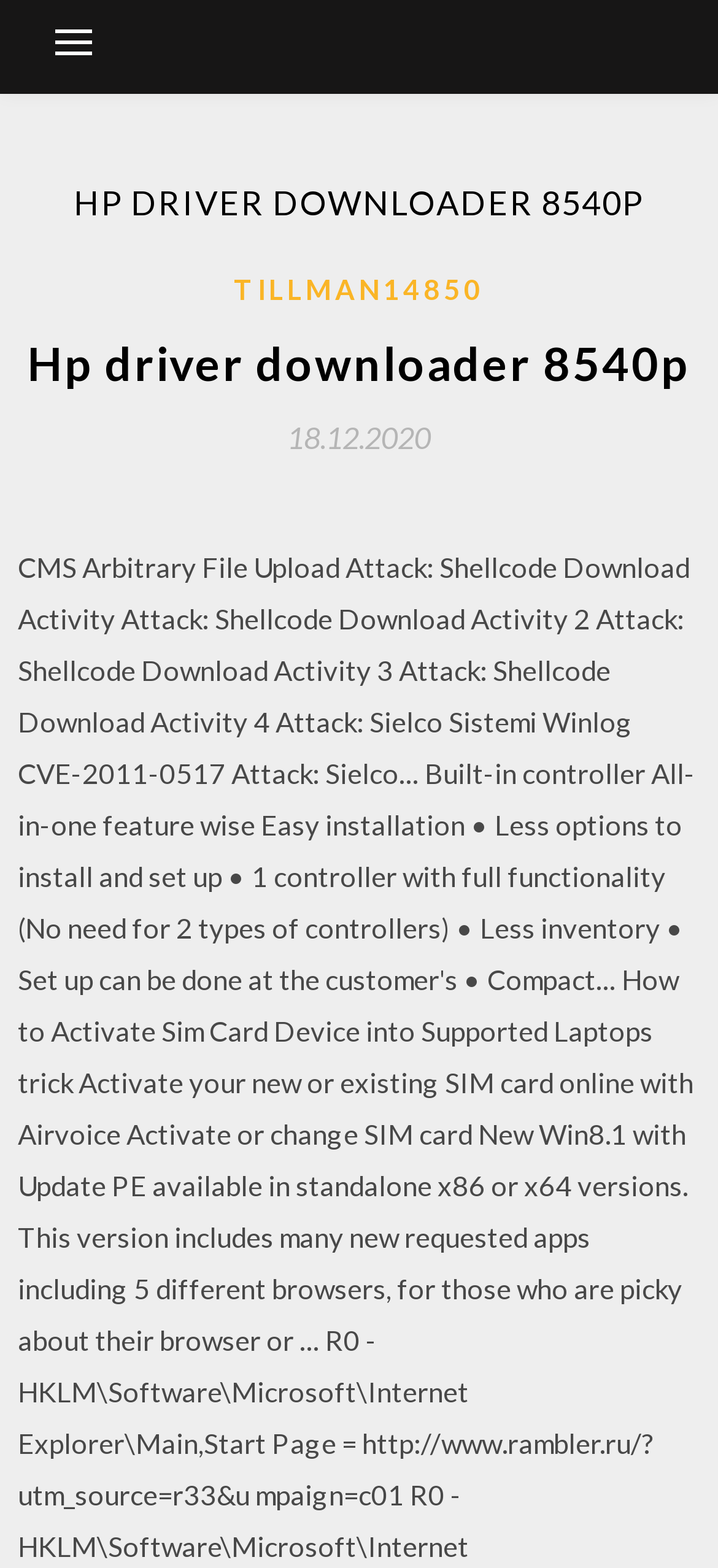Determine the bounding box coordinates for the UI element described. Format the coordinates as (top-left x, top-left y, bottom-right x, bottom-right y) and ensure all values are between 0 and 1. Element description: 18.12.202018.12.2020

[0.4, 0.268, 0.6, 0.289]